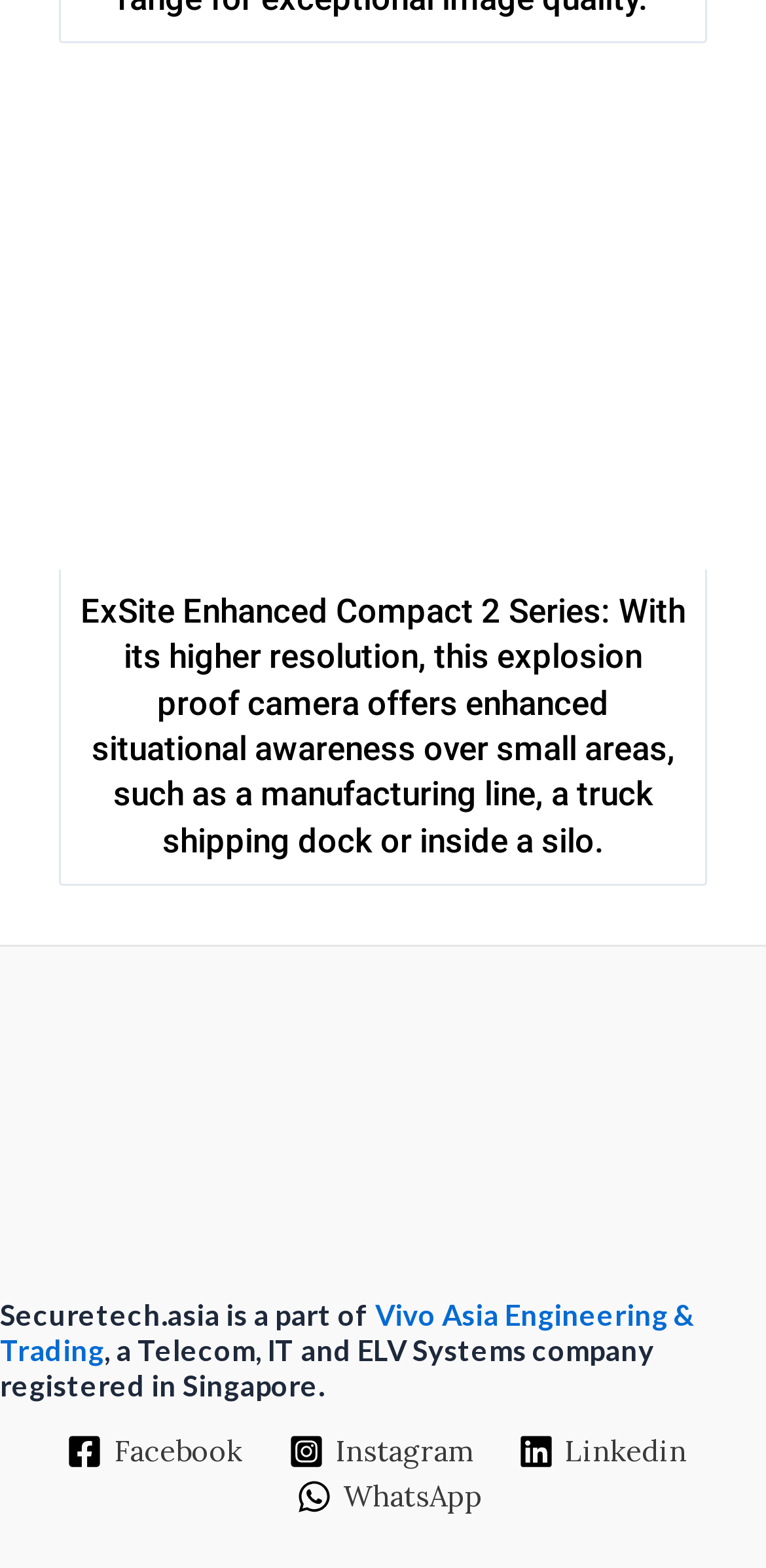Locate the bounding box of the UI element based on this description: "Instagram". Provide four float numbers between 0 and 1 as [left, top, right, bottom].

[0.362, 0.914, 0.63, 0.937]